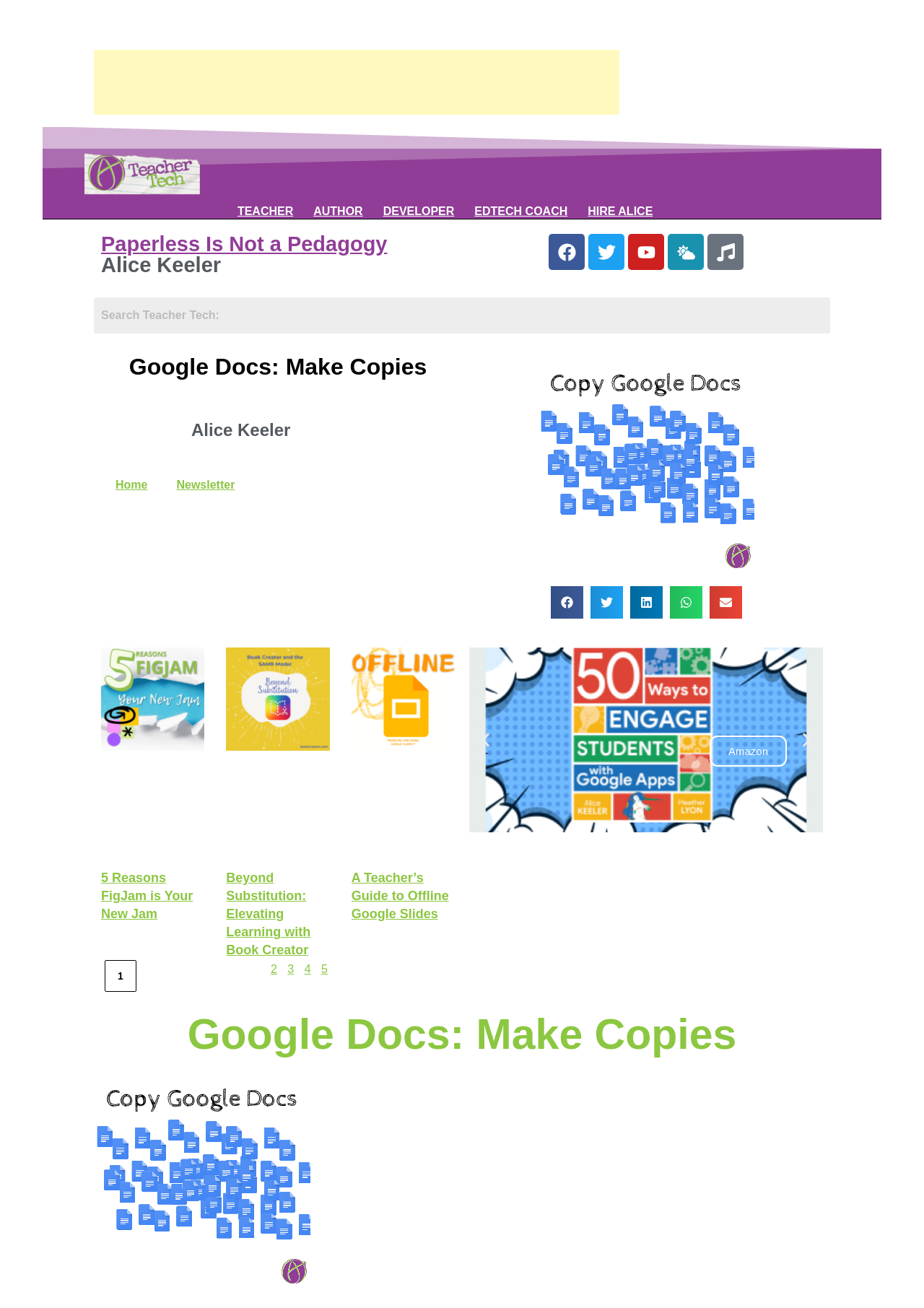Give a full account of the webpage's elements and their arrangement.

This webpage is about Teacher Tech with Alice Keeler, a blog focused on educational technology. At the top, there is a header section with a logo image, a link to the blog's homepage, and a navigation menu with links to different sections, including "TEACHER", "AUTHOR", "DEVELOPER", "EDTECH COACH", and "HIRE ALICE". Below the header, there is a section with social media links, including Facebook, Twitter, Youtube, Cloud-sun, and Music, each accompanied by an icon image.

The main content area is divided into several sections. The first section has a heading "Google Docs: Make Copies" and a search bar with a tab list below it. The search bar allows users to search for specific content on the blog.

Below the search bar, there are three article sections, each with a heading and a link to a specific blog post. The first article is about "5 Reasons FigJam is Your New Jam", the second is about "Beyond Substitution: Elevating Learning with Book Creator", and the third is about "A Teacher’s Guide to Offline Google Slides". Each article section has a link to the full blog post.

On the right side of the page, there is a section with a heading "Paperless Is Not a Pedagogy" and a link to a related blog post. Below this section, there is a button to share the content on Facebook, Twitter, LinkedIn, WhatsApp, and email, each accompanied by an icon image.

At the bottom of the page, there is a pagination navigation section with links to different pages, including "Page 2", "Page 3", "Page 4", and "Page 5". There is also an image and a link to Amazon, as well as buttons to navigate to the previous and next slides.

Finally, there is a footer section with a static text "Google Docs: Make Copies" and a link to a related blog post about creating multiple copies of Google Docs.